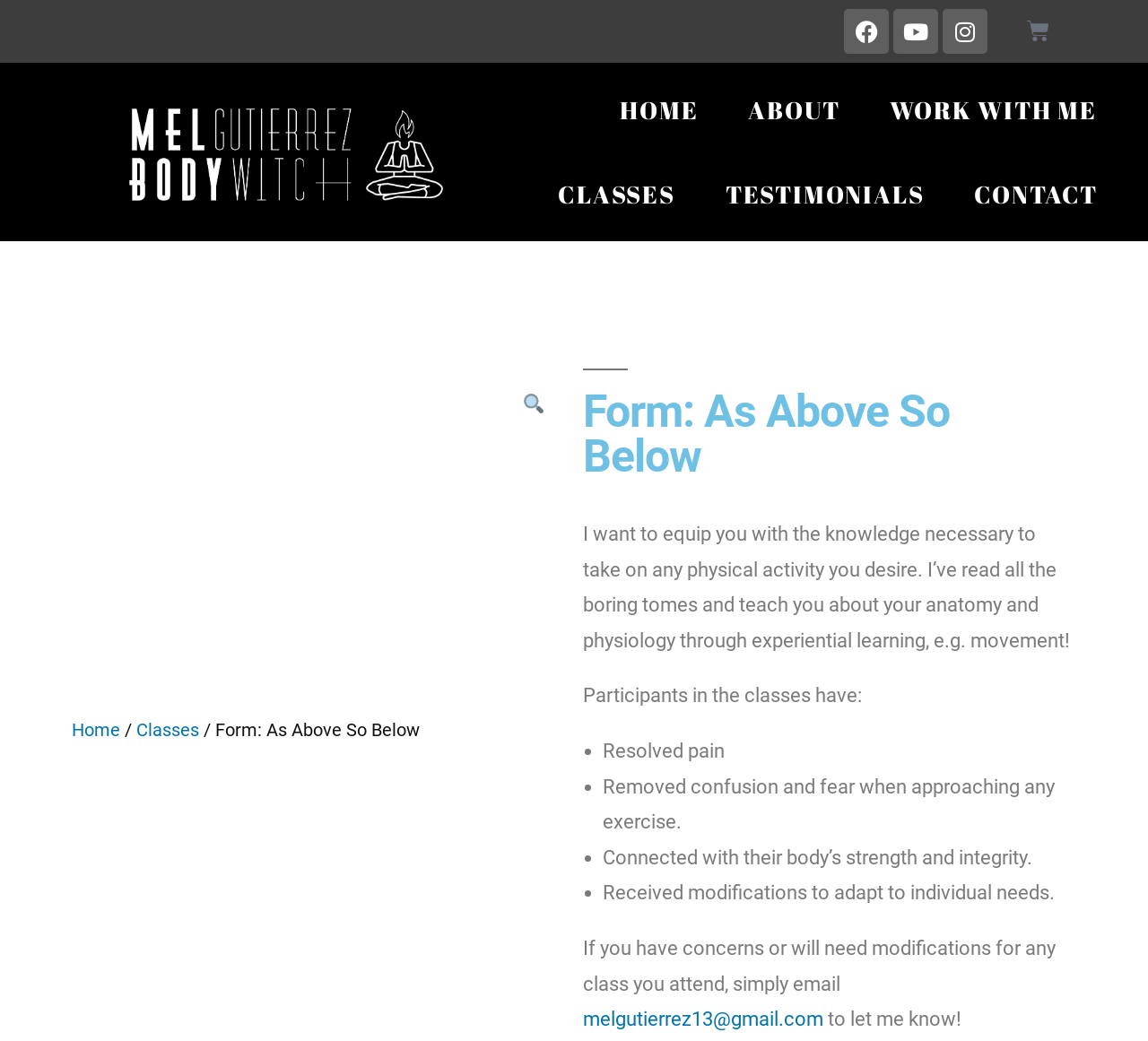What benefits do participants get from the classes?
Based on the screenshot, give a detailed explanation to answer the question.

I found the answer by reading the list of benefits under the heading 'Form: As Above So Below'. The list includes 'Resolved pain', 'Removed confusion and fear when approaching any exercise', 'Connected with their body’s strength and integrity', and 'Received modifications to adapt to individual needs'. These are the benefits that participants get from the classes.